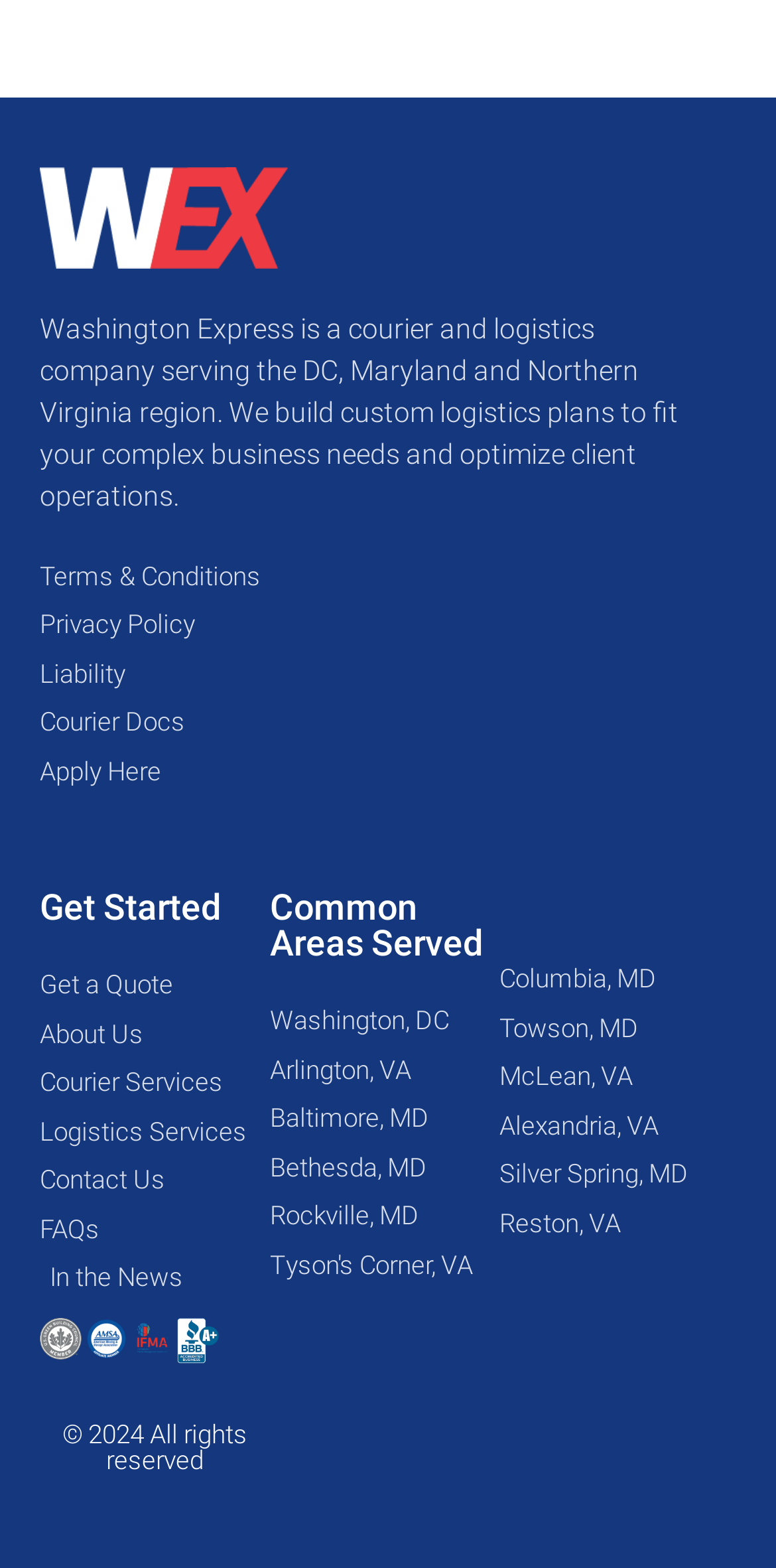Please locate the bounding box coordinates of the element that should be clicked to complete the given instruction: "View terms and conditions".

[0.051, 0.355, 0.949, 0.38]